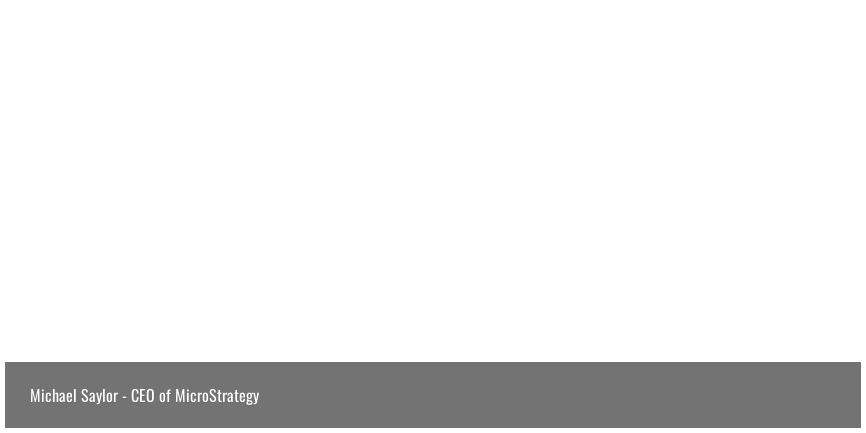Detail every aspect of the image in your caption.

The image features a prominent caption that reads "Michael Saylor - CEO of MicroStrategy." This design highlights Saylor's position as a key figure in the cryptocurrency industry, particularly known for his advocacy of Bitcoin. The background is minimalist, allowing the text to be the focal point, while a contrasting dark rectangle serves as a base for the caption, emphasizing its importance. This visual representation suggests Saylor's influential role and underscores his connection to the ongoing discussions surrounding Bitcoin and decentralized finance (DeFi), as suggested by the related articles and tags associated with the theme.